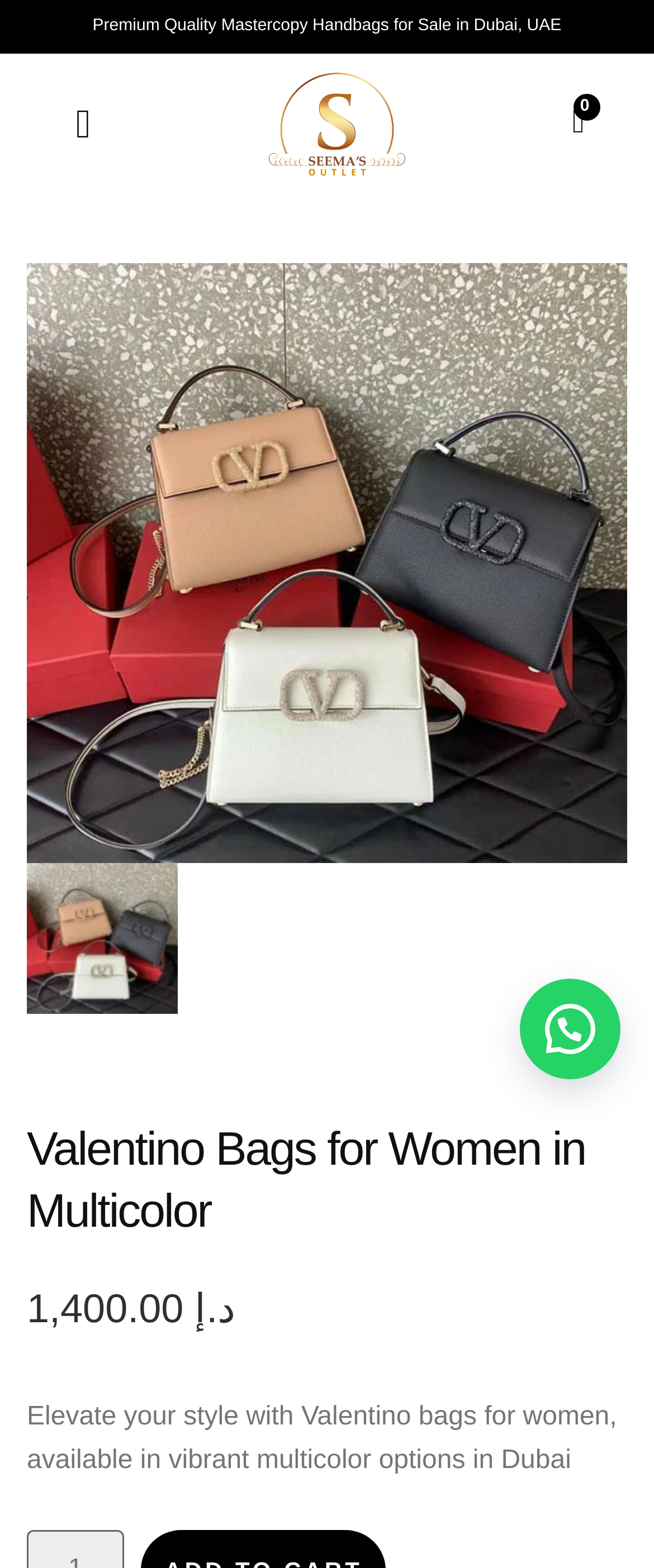Locate the bounding box coordinates of the UI element described by: "parent_node: Skip to content". Provide the coordinates as four float numbers between 0 and 1, formatted as [left, top, right, bottom].

[0.795, 0.624, 0.949, 0.688]